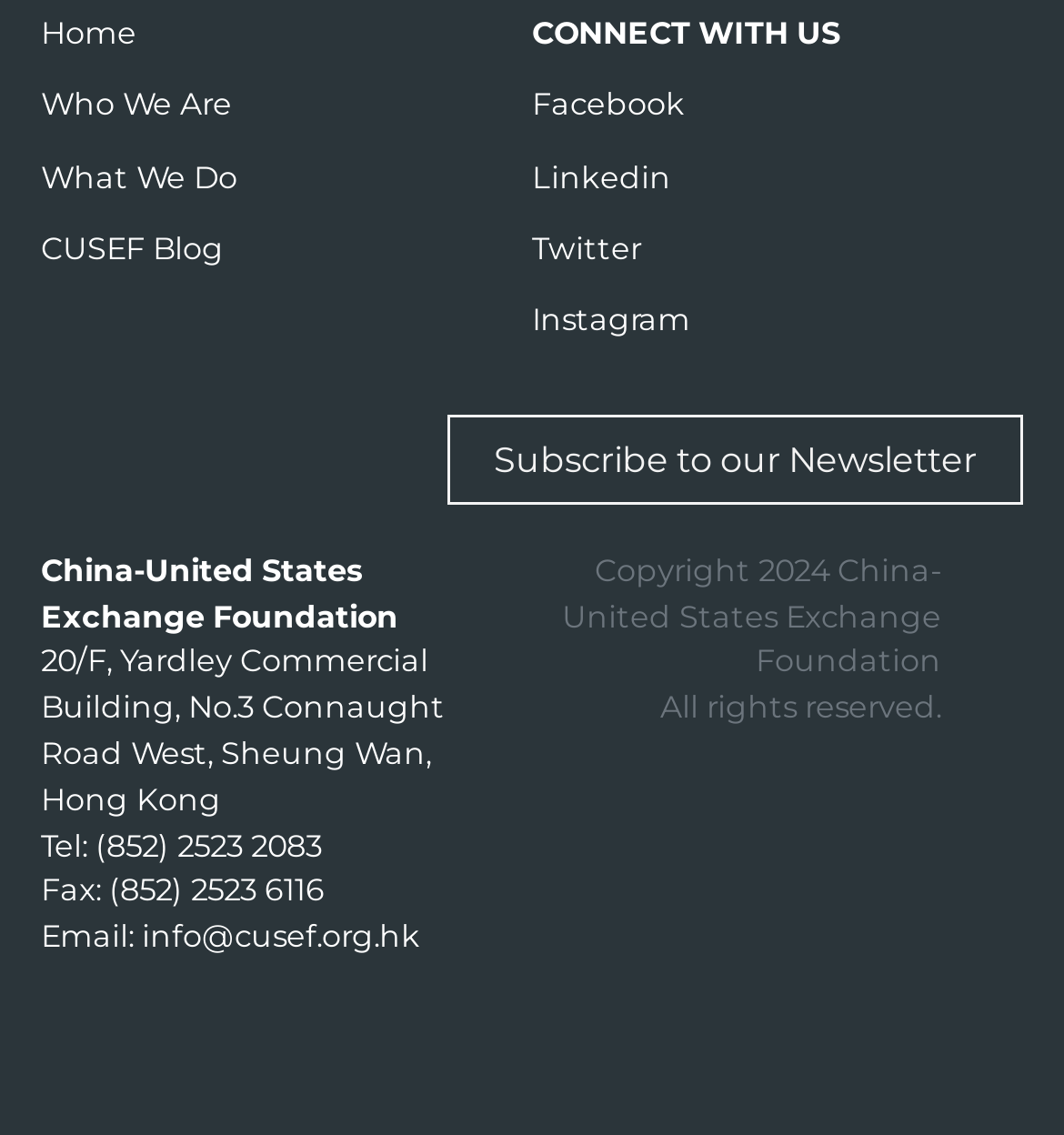Based on the element description Facebook, identify the bounding box coordinates for the UI element. The coordinates should be in the format (top-left x, top-left y, bottom-right x, bottom-right y) and within the 0 to 1 range.

[0.5, 0.075, 0.644, 0.108]